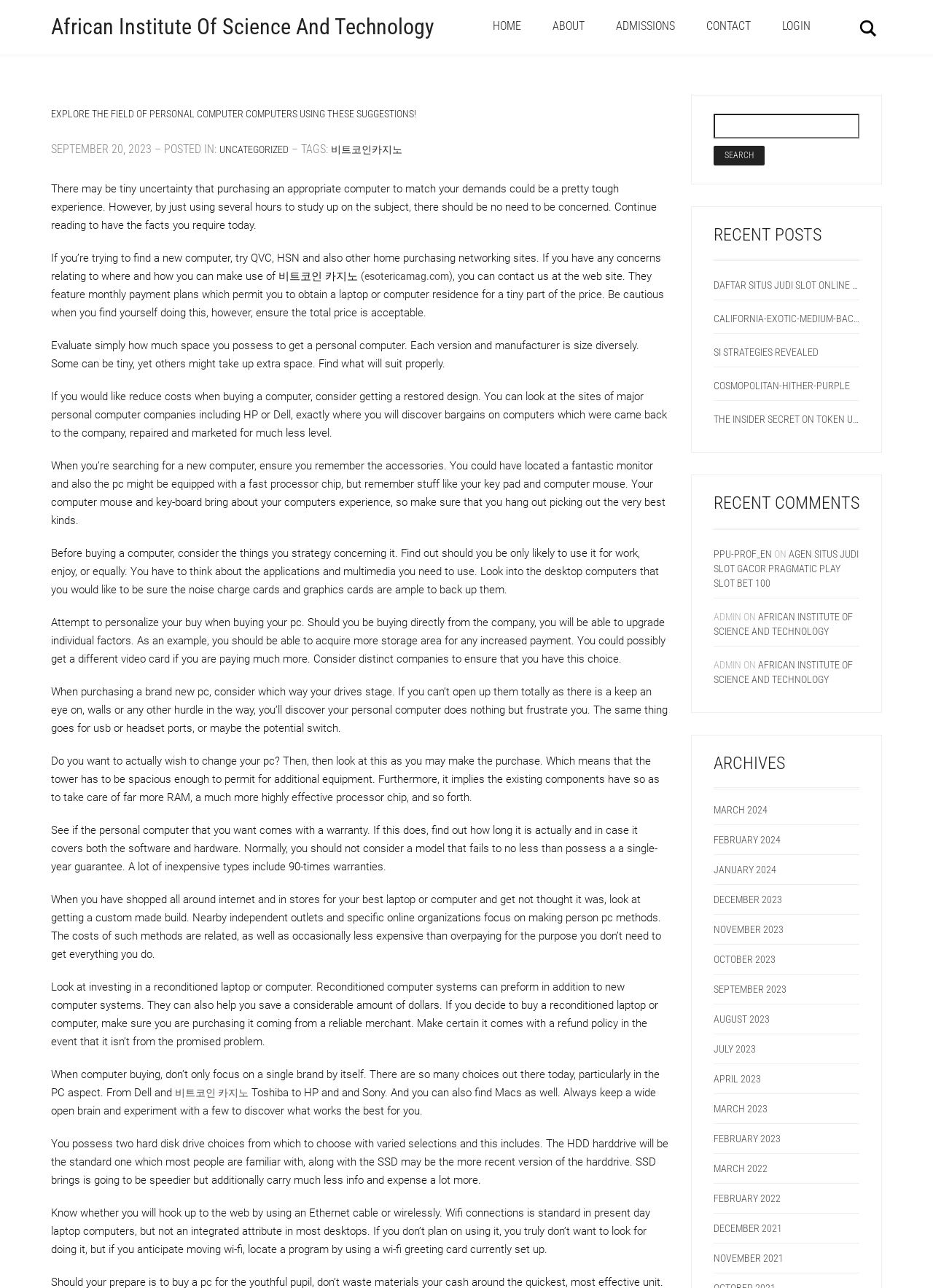Identify and provide the text content of the webpage's primary headline.

EXPLORE THE FIELD OF PERSONAL COMPUTER COMPUTERS USING THESE SUGGESTIONS!
SEPTEMBER 20, 2023 – POSTED IN: UNCATEGORIZED – TAGS: 비트코인카지노